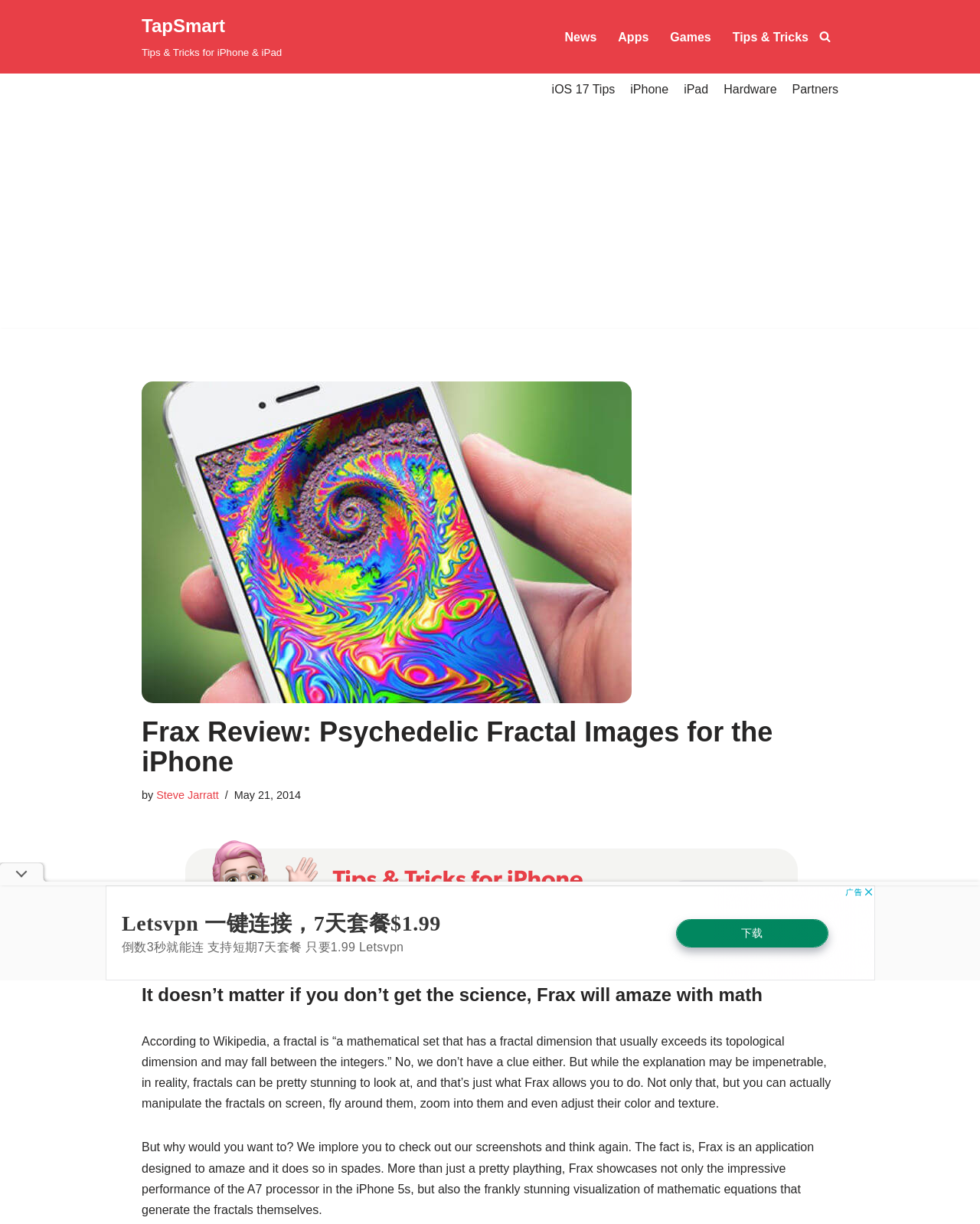Identify the bounding box coordinates for the region to click in order to carry out this instruction: "Visit the 'iOS 17 Tips' page". Provide the coordinates using four float numbers between 0 and 1, formatted as [left, top, right, bottom].

[0.563, 0.065, 0.628, 0.081]